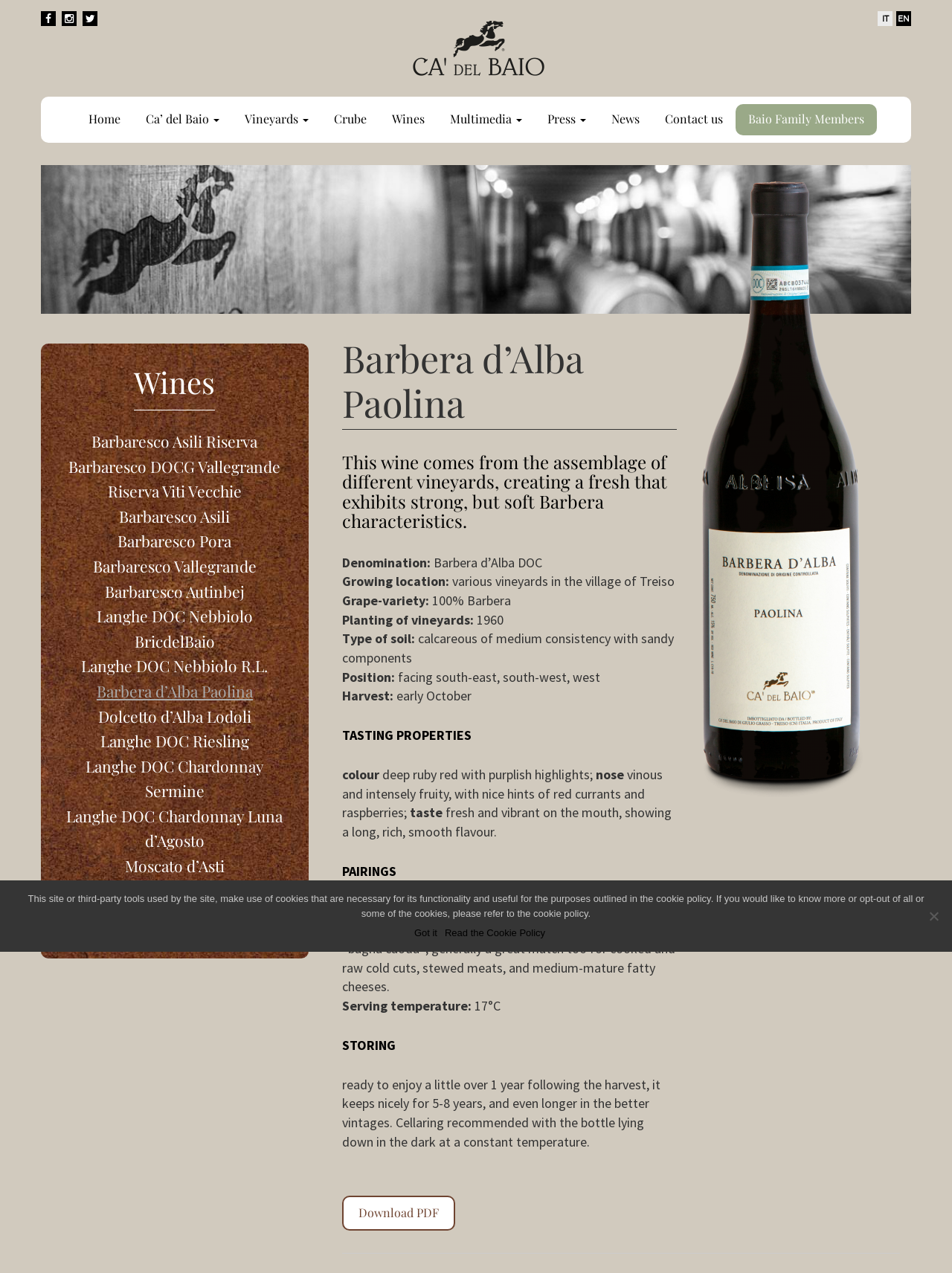Answer the question using only one word or a concise phrase: What is the color of the wine?

deep ruby red with purplish highlights